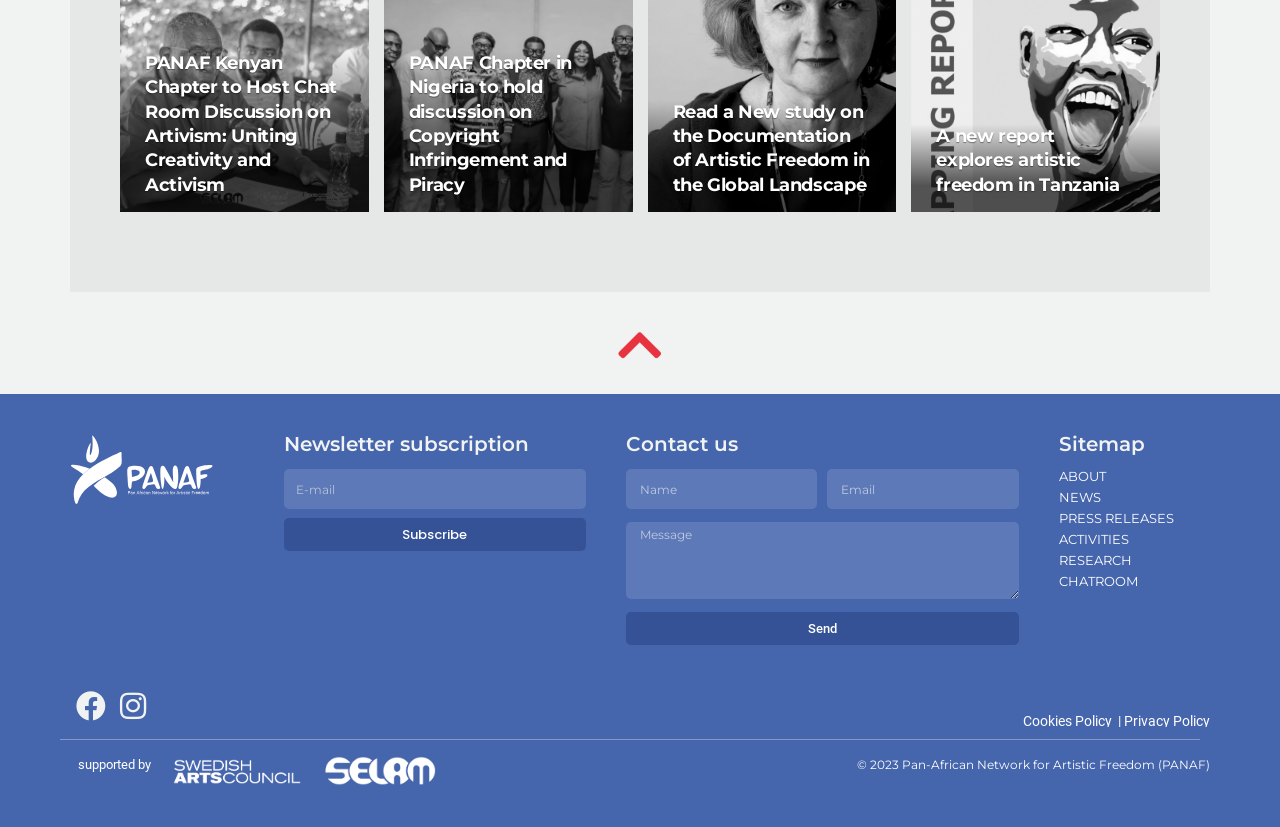Please provide a one-word or short phrase answer to the question:
What is the copyright year mentioned at the bottom of the page?

2023